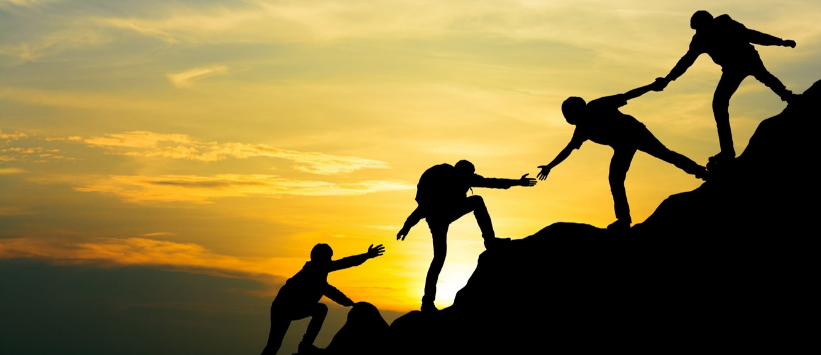What is the symbolic meaning of one climber reaching out to grasp another's hand?
Look at the image and respond with a one-word or short-phrase answer.

Collaboration and mutual assistance